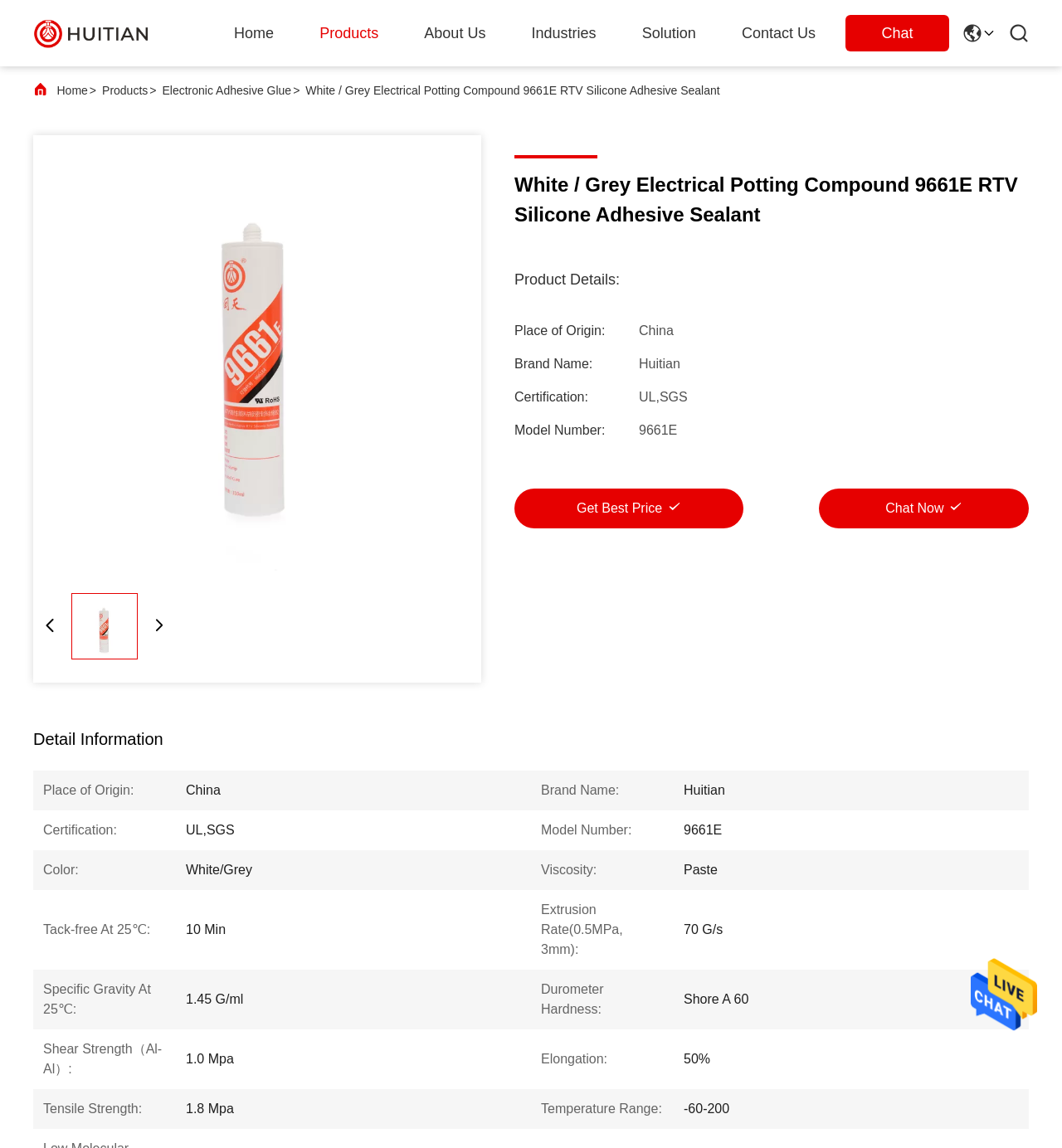Use the information in the screenshot to answer the question comprehensively: What is the temperature range of the product?

I found the temperature range by looking at the product details section, where it is listed as 'Temperature Range: -60-200'.